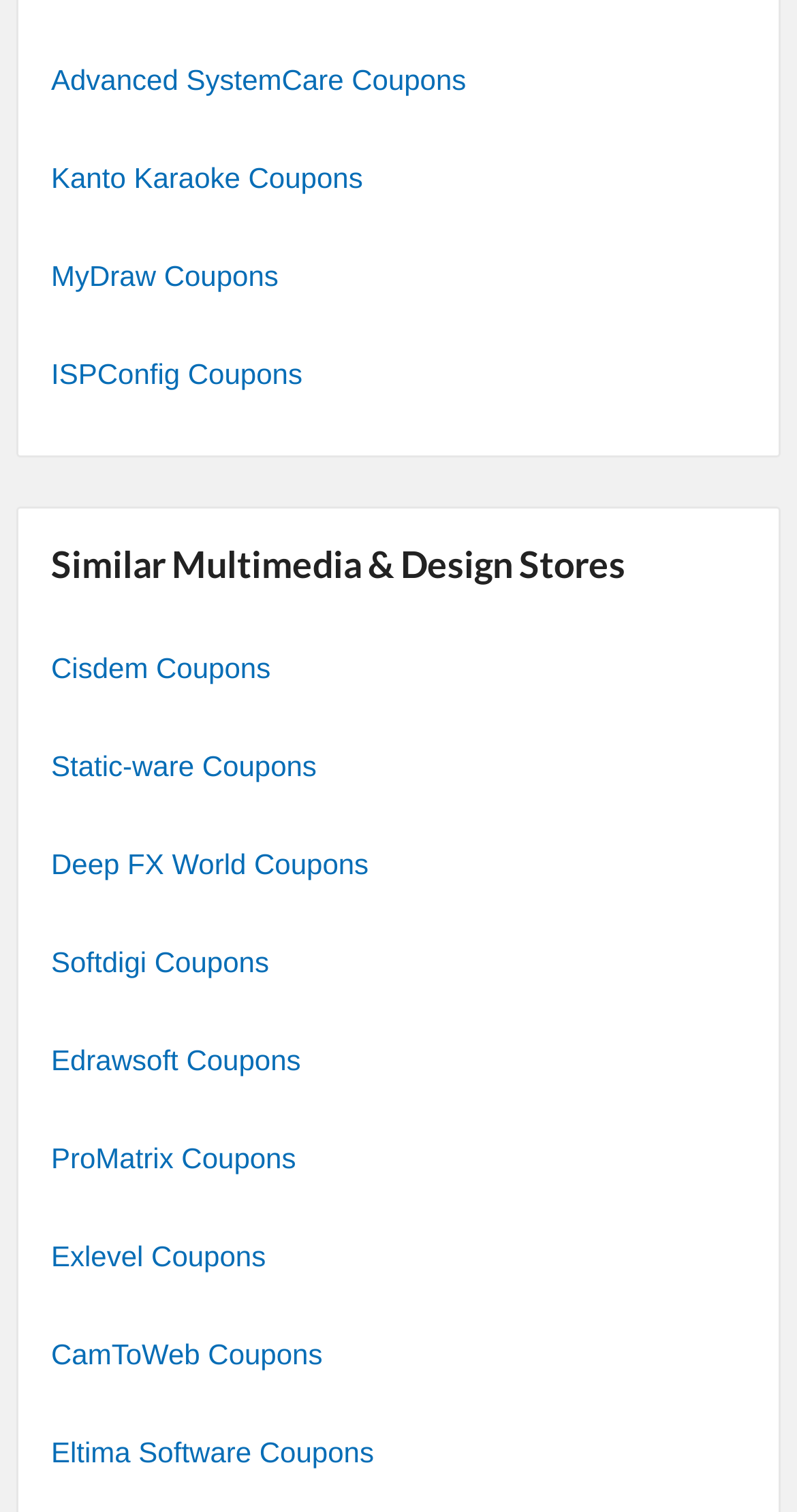Locate the bounding box coordinates of the clickable region necessary to complete the following instruction: "View Advanced SystemCare Coupons". Provide the coordinates in the format of four float numbers between 0 and 1, i.e., [left, top, right, bottom].

[0.064, 0.021, 0.936, 0.085]